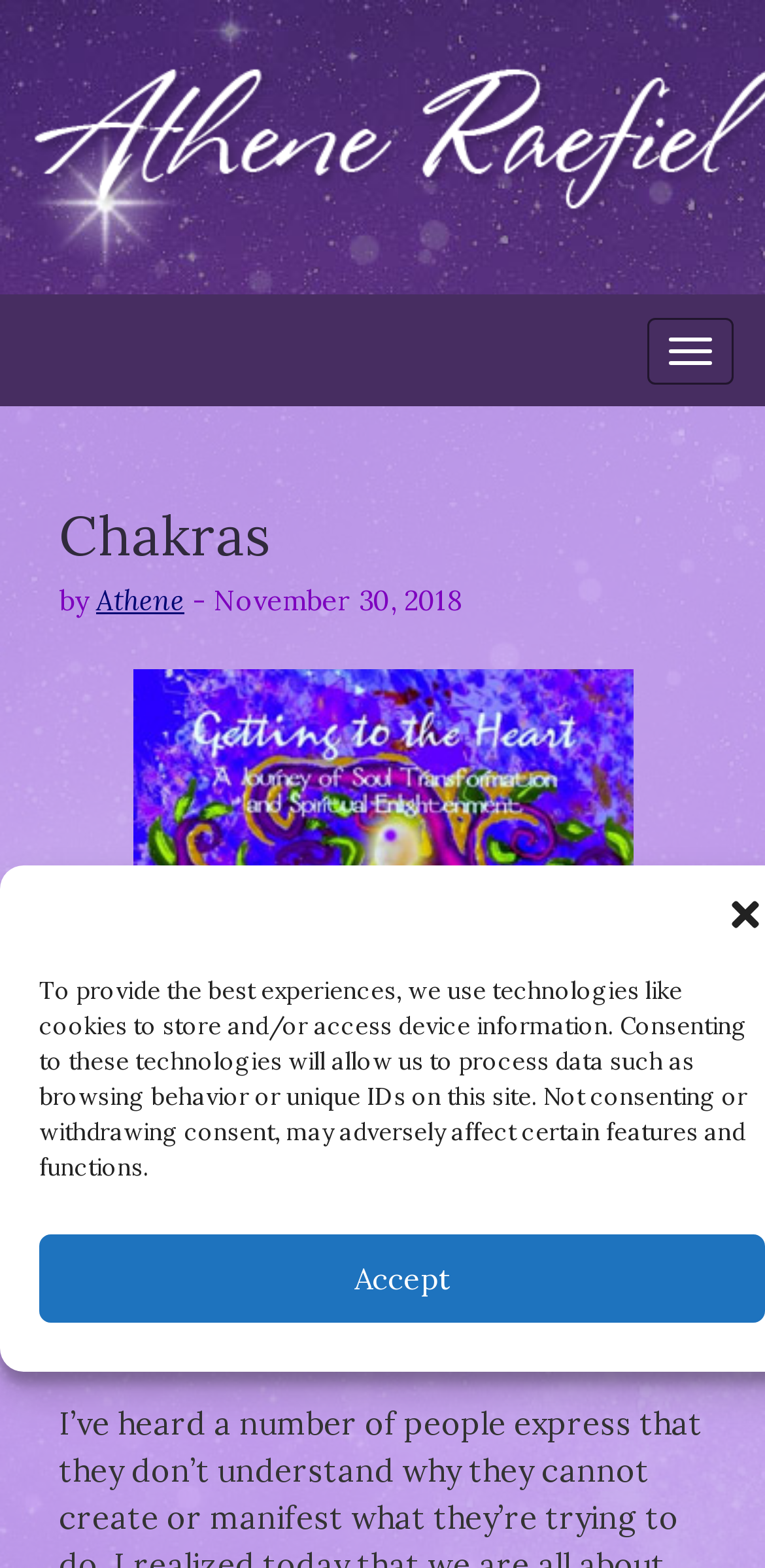What is the purpose of the button at the top right corner?
Please provide a single word or phrase answer based on the image.

Close dialog